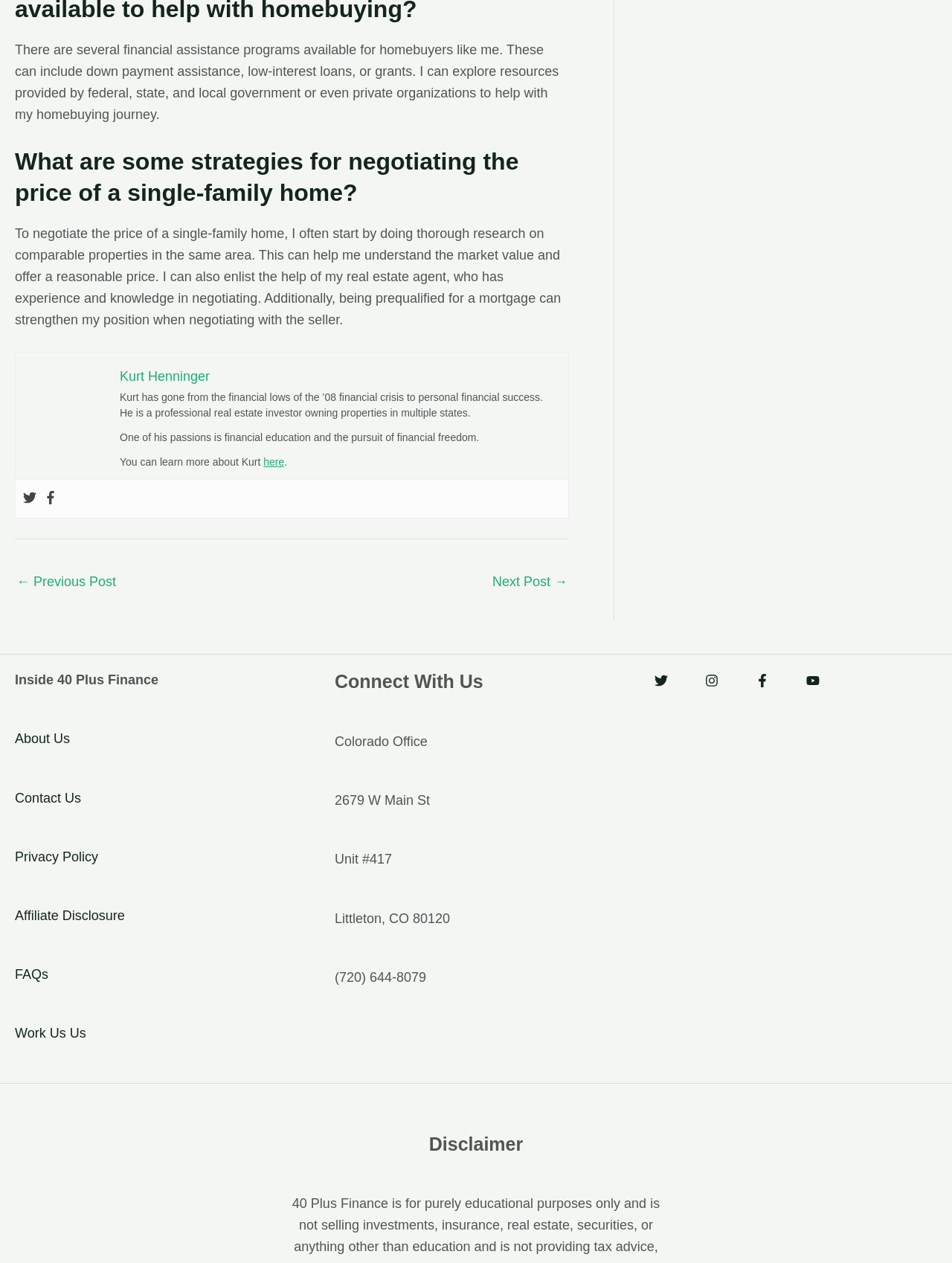Please mark the bounding box coordinates of the area that should be clicked to carry out the instruction: "Go to the next post".

[0.517, 0.449, 0.596, 0.474]